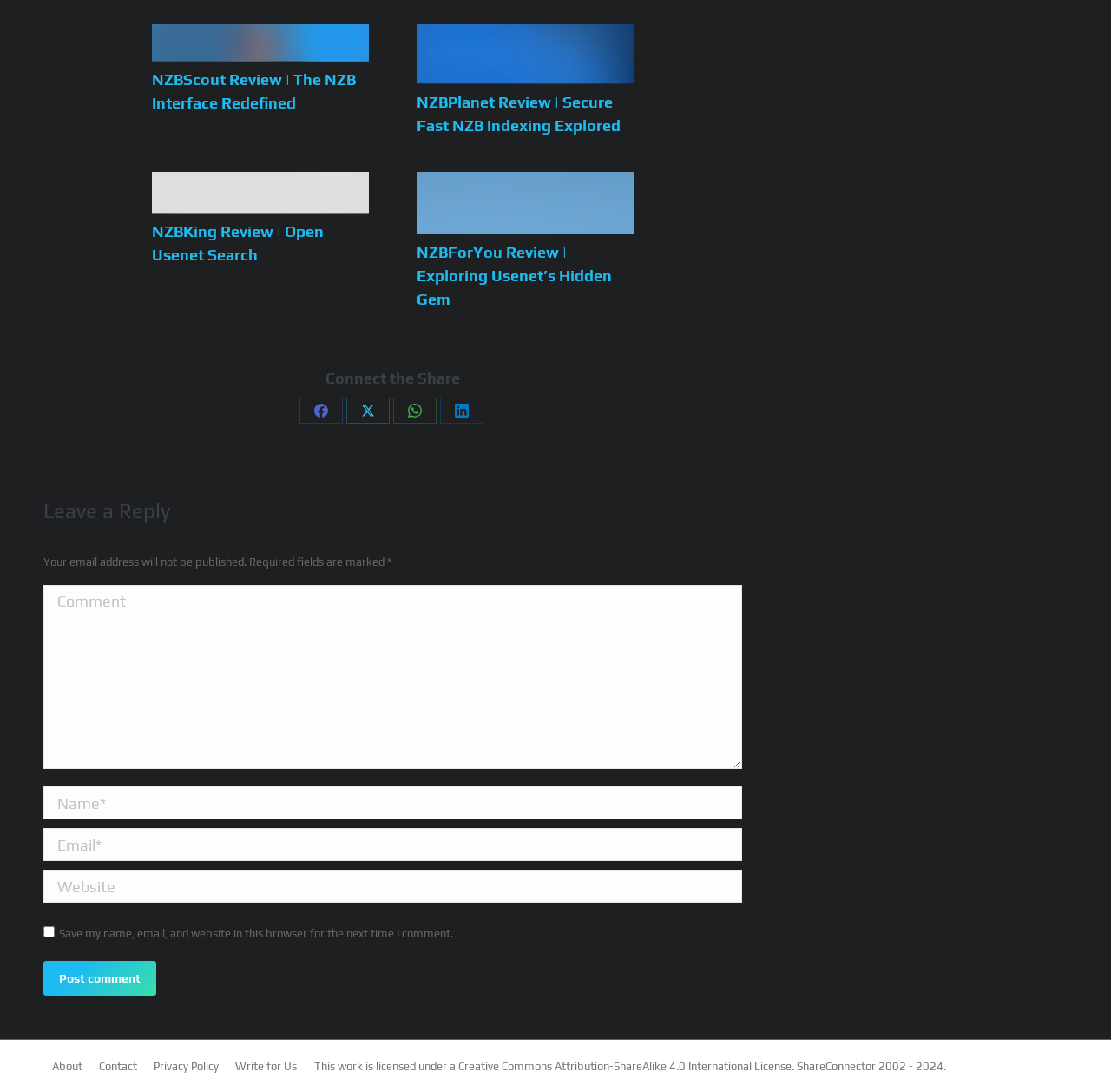What is the purpose of the checkbox at the bottom of the comment section?
Can you provide an in-depth and detailed response to the question?

The checkbox at the bottom of the comment section has the text 'Save my name, email, and website in this browser for the next time I comment.', so its purpose is to save the commenter's information for future comments.